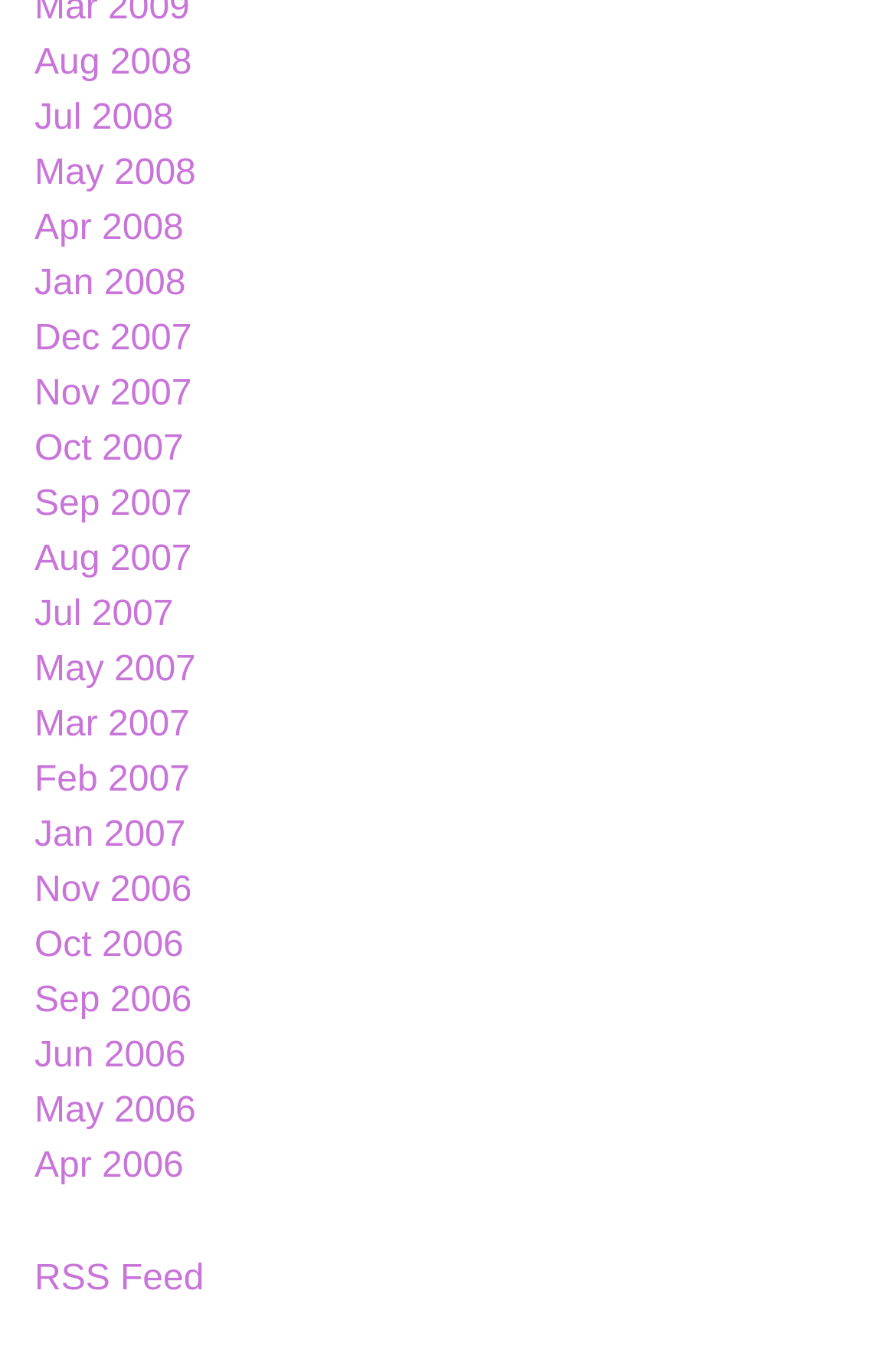Please provide a detailed answer to the question below based on the screenshot: 
Where is the RSS feed link located?

I compared the y1 coordinates of each element and found that the link 'RSS Feed' has the largest y1 value, indicating that it is located at the bottom of the webpage.